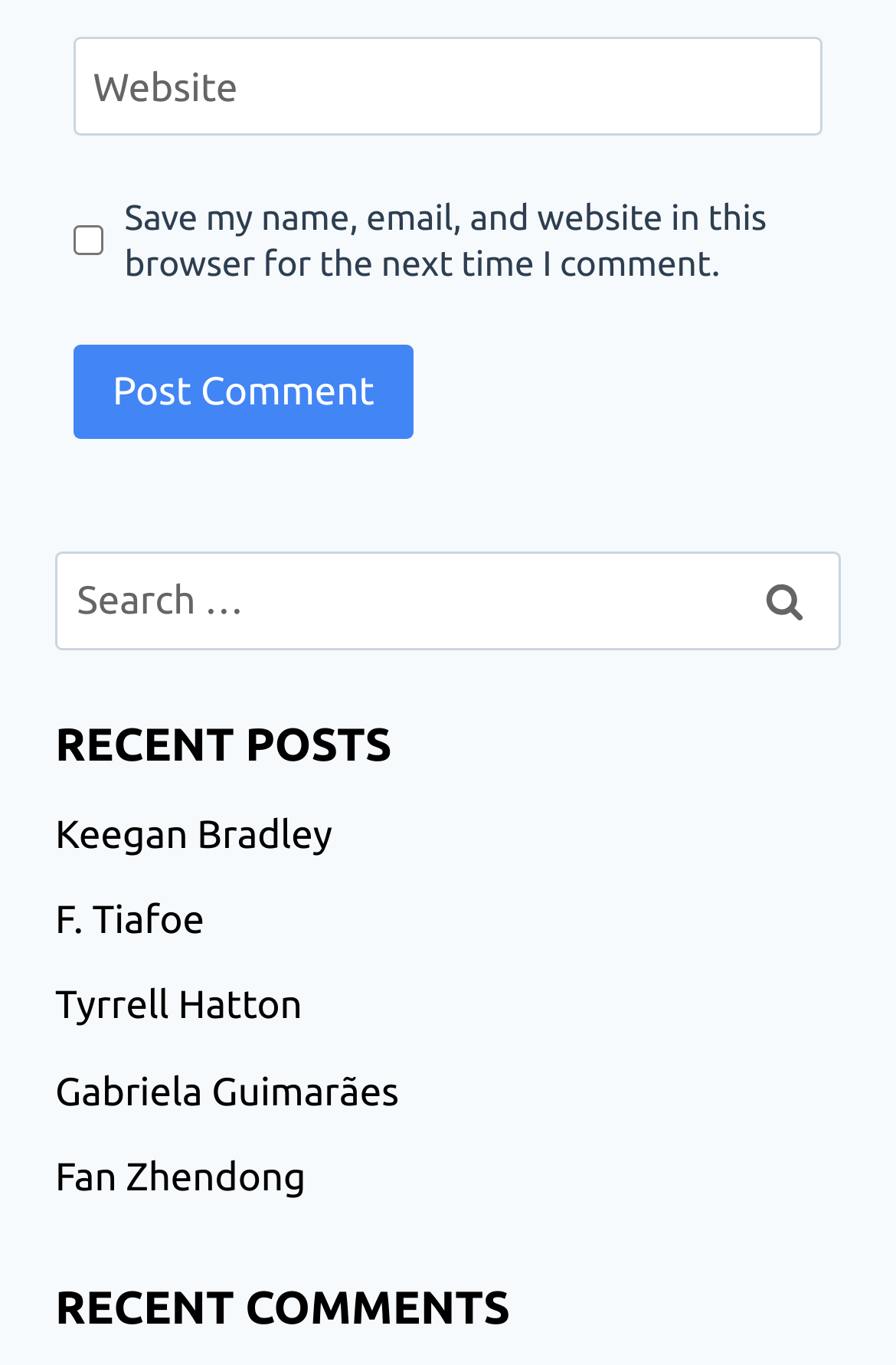Please answer the following question using a single word or phrase: 
What is the purpose of the checkbox?

Save comment info